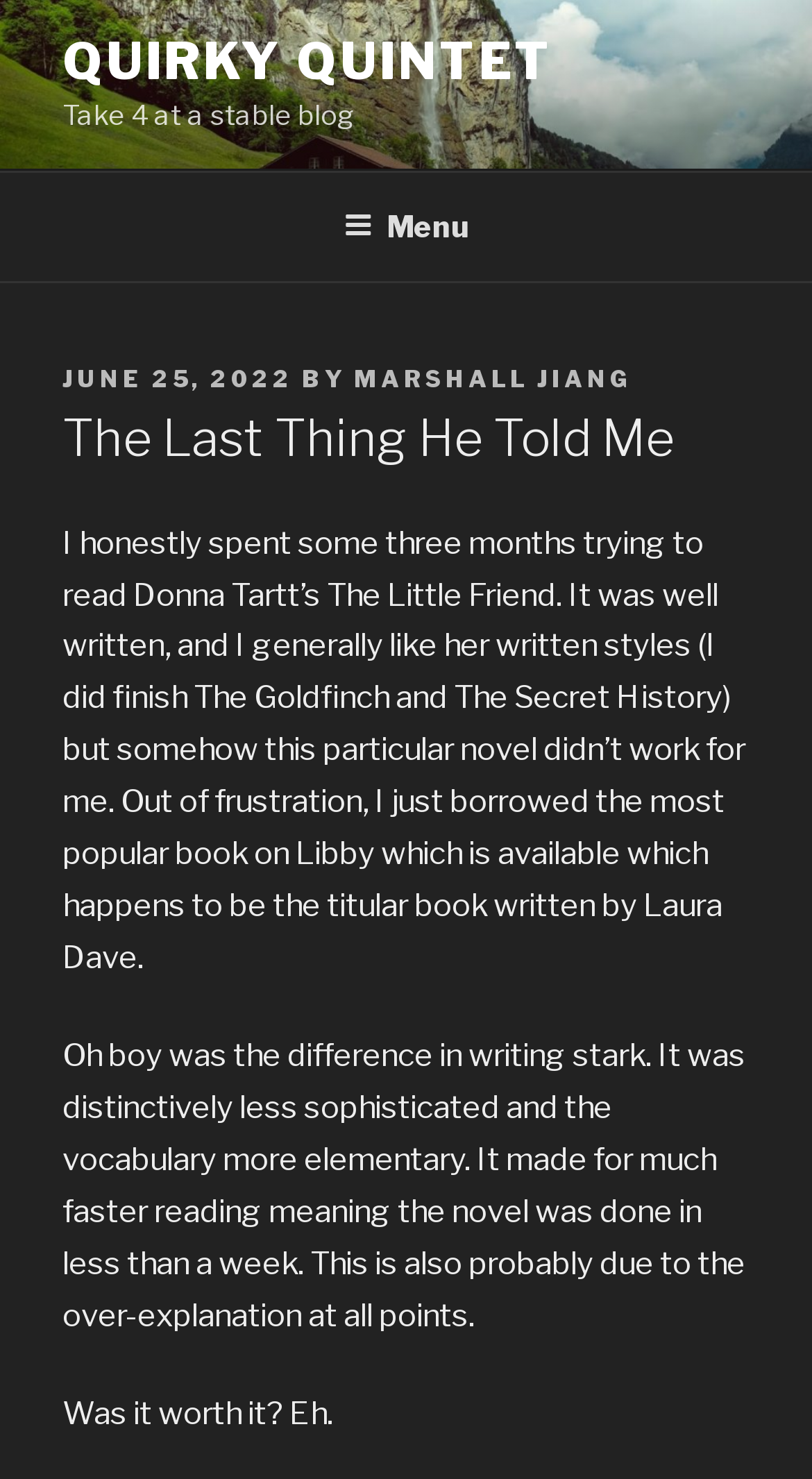Identify the bounding box for the UI element described as: "June 25, 2022". The coordinates should be four float numbers between 0 and 1, i.e., [left, top, right, bottom].

[0.077, 0.246, 0.362, 0.266]